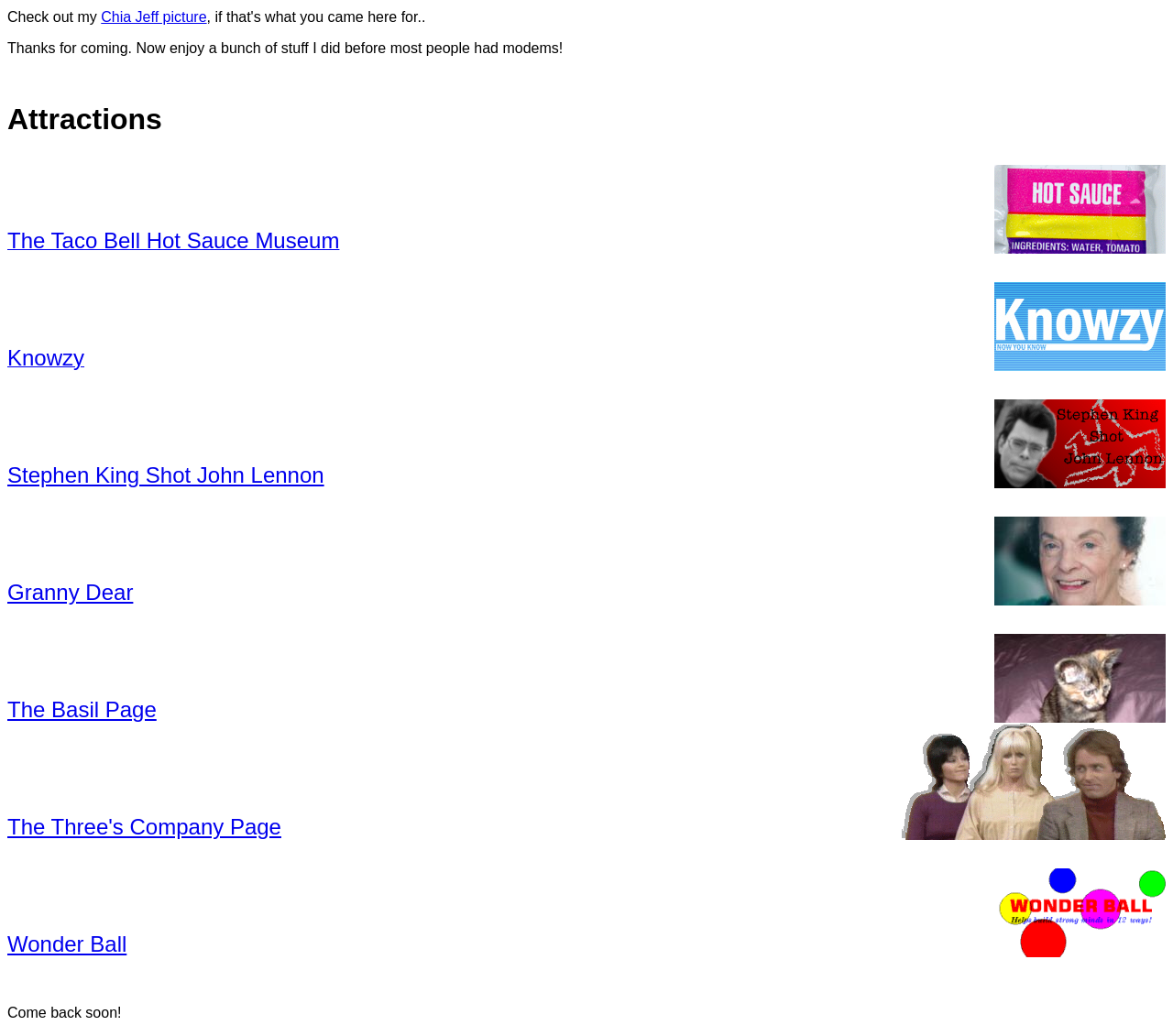Identify the bounding box for the UI element described as: "Wonder Ball". The coordinates should be four float numbers between 0 and 1, i.e., [left, top, right, bottom].

[0.006, 0.899, 0.108, 0.923]